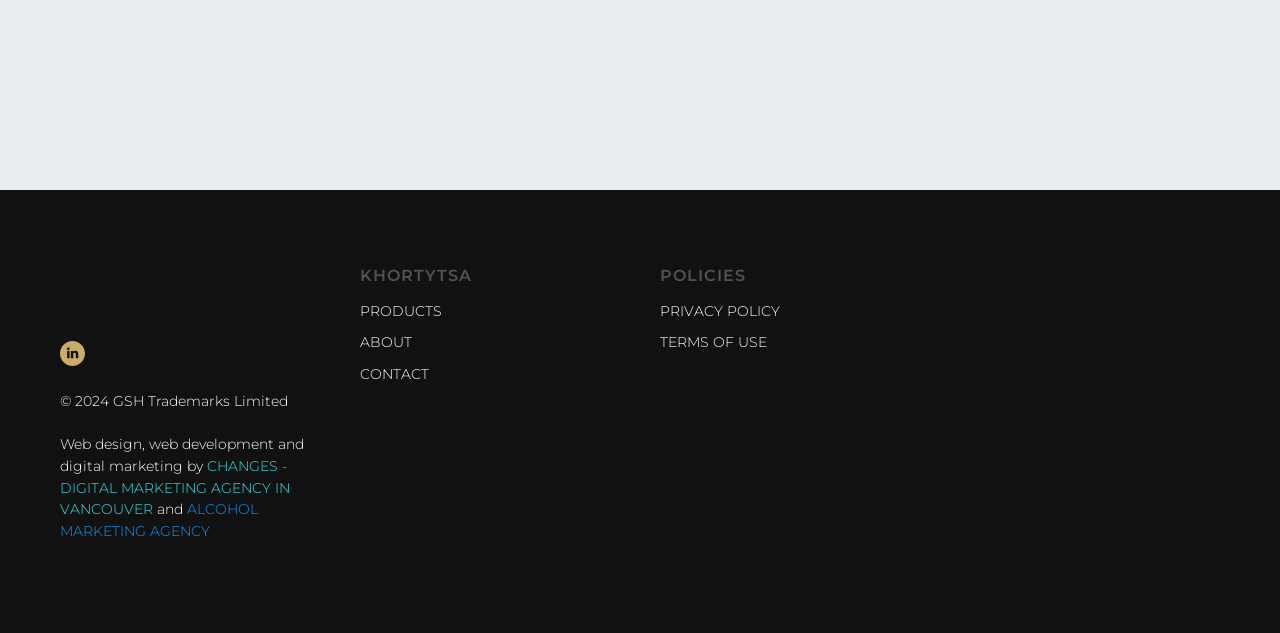Refer to the image and provide an in-depth answer to the question:
What is the company name?

I found the company name 'GSH Trademarks Limited' at the bottom of the webpage, in the copyright section, which is a common place to find such information.